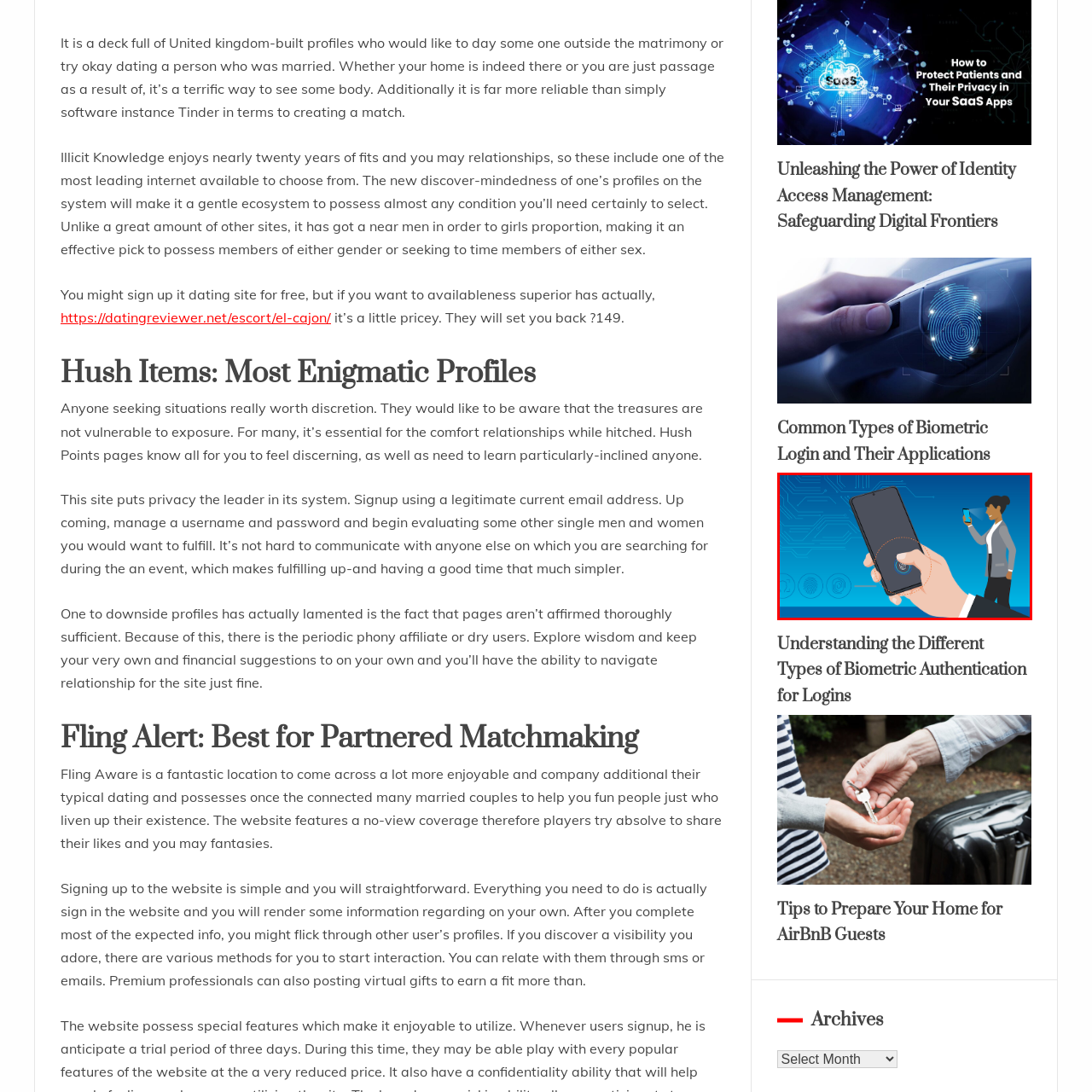Please scrutinize the portion of the image inside the purple boundary and provide an elaborate answer to the question below, relying on the visual elements: 
What is the purpose of the stylized graphics in the background?

The stylized graphics in the background, which include abstract circuitry, are meant to represent the integration of technology and security, as mentioned in the caption, highlighting the advancement in identity access management.